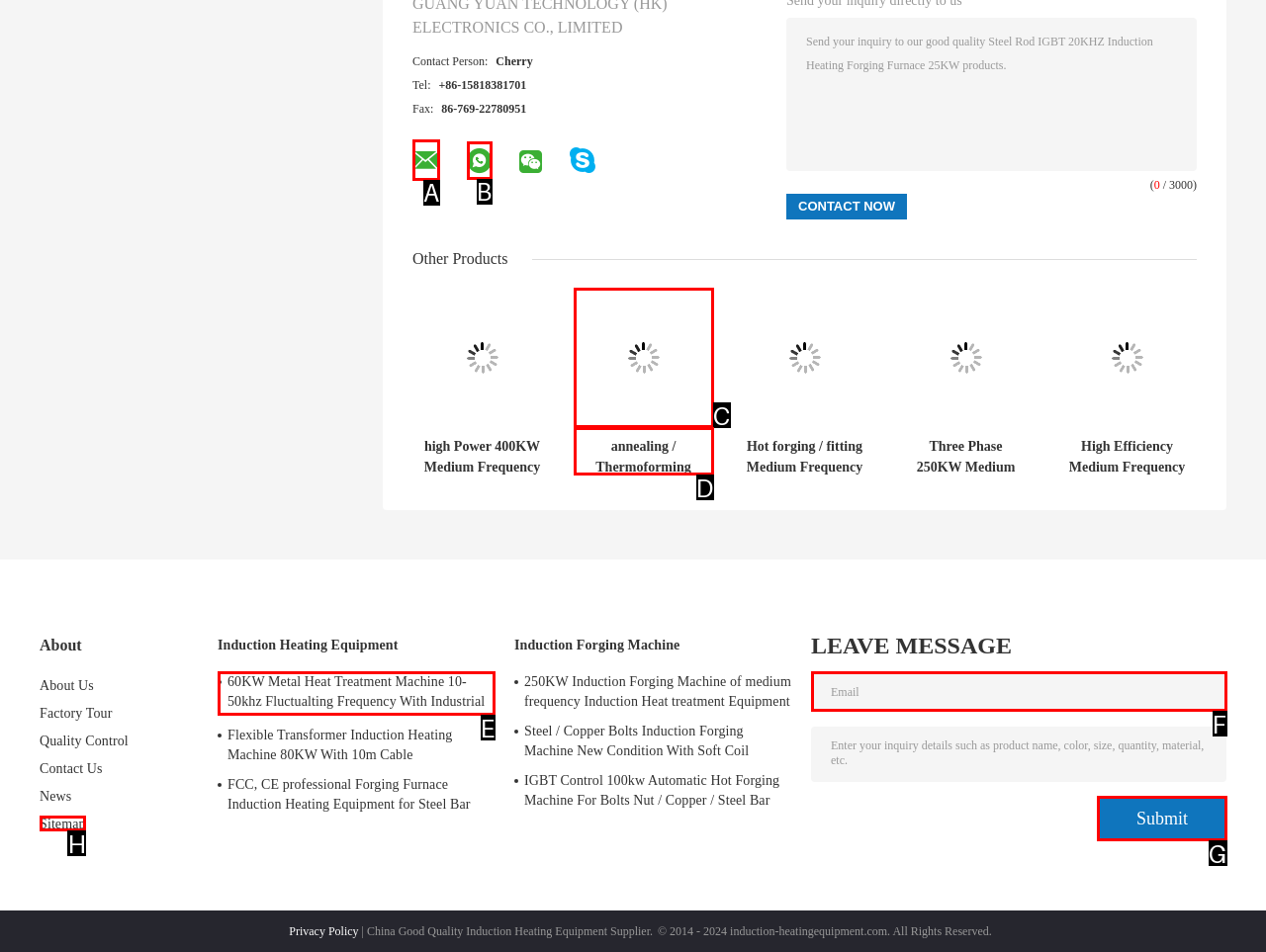Examine the description: Sitemap and indicate the best matching option by providing its letter directly from the choices.

H